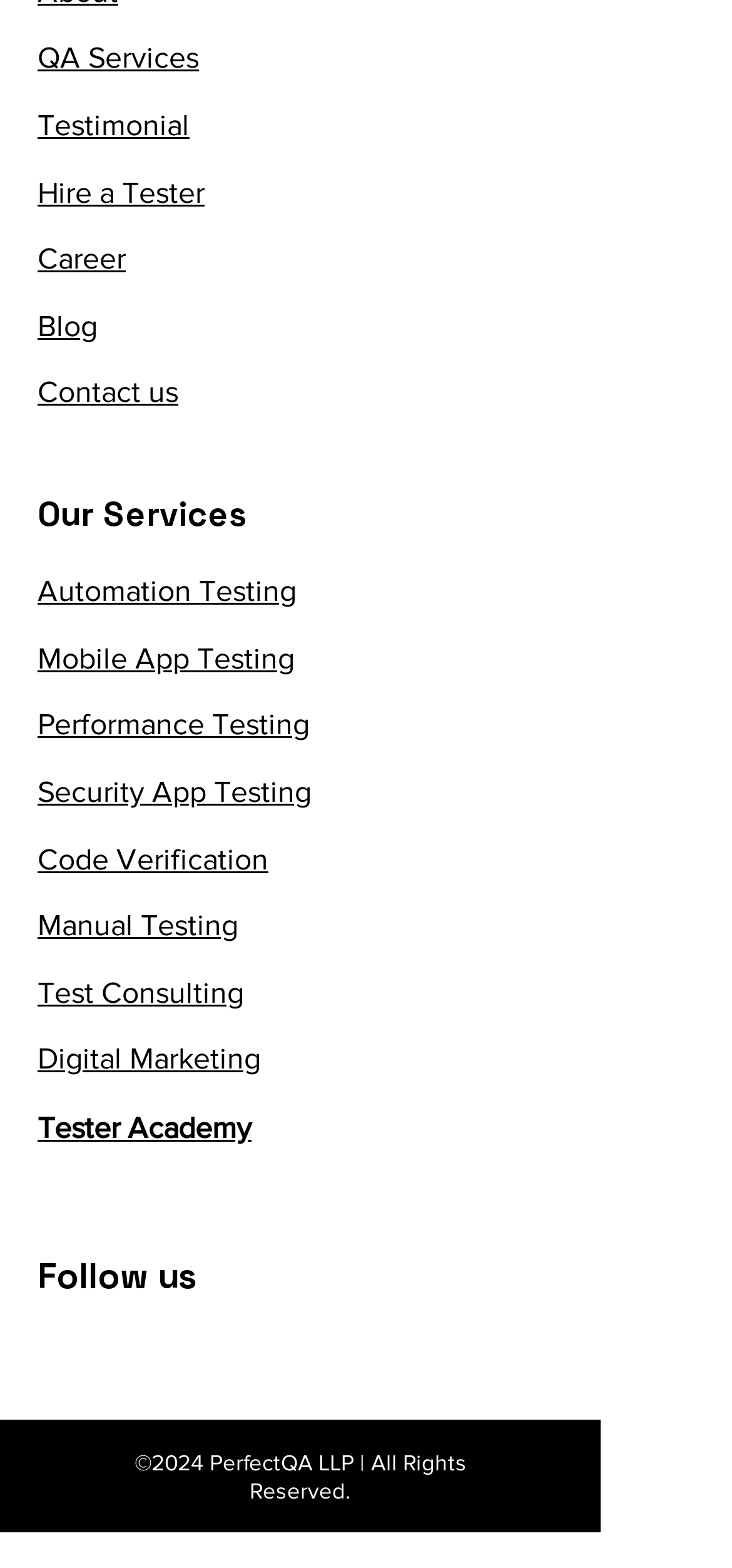Please determine the bounding box coordinates of the element's region to click for the following instruction: "Click on QA Services".

[0.051, 0.027, 0.272, 0.047]